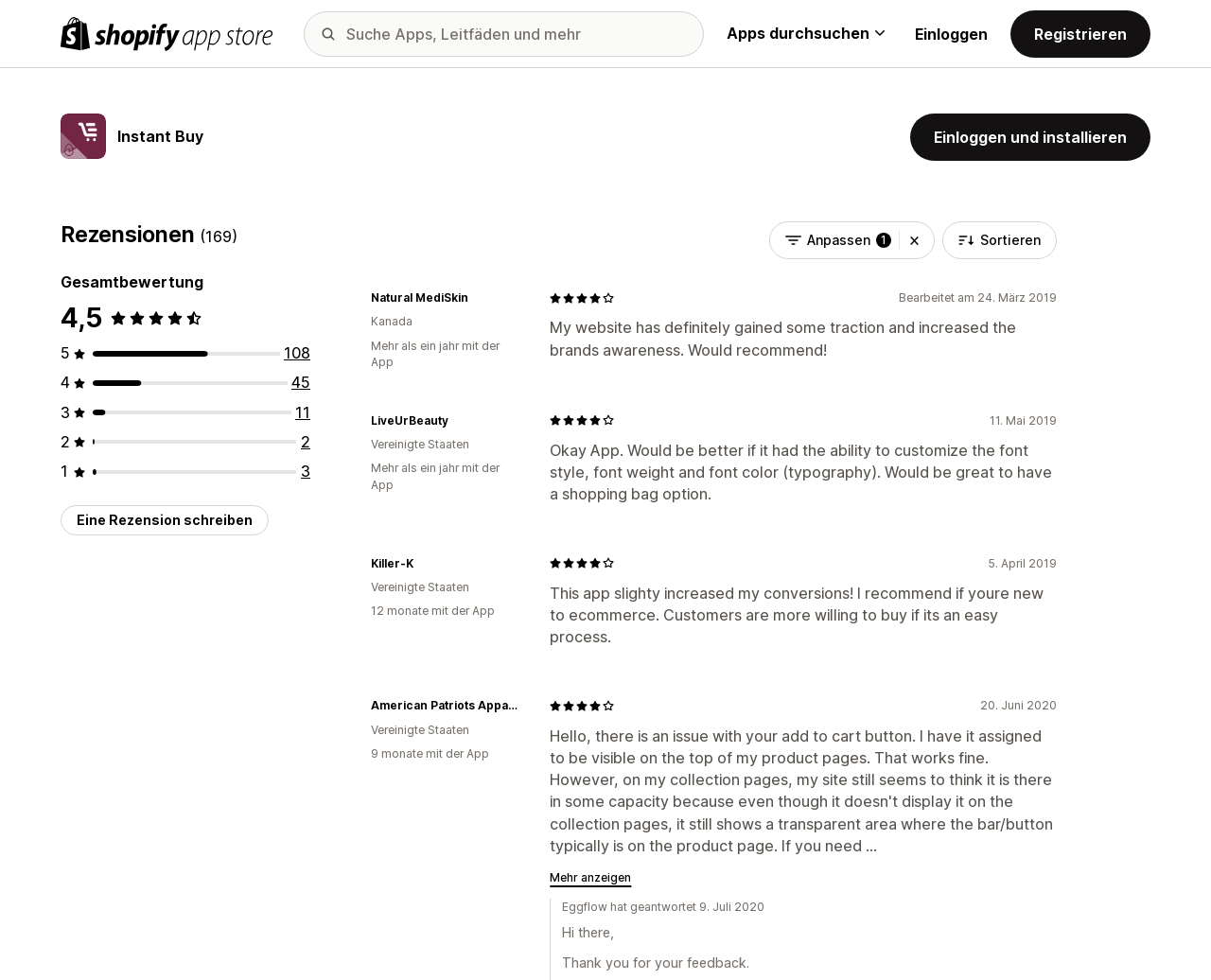How many filters are currently applied?
Refer to the image and give a detailed answer to the query.

I determined the number of filters by looking at the 'Anpassen 1 Filter löschen' button, which indicates that one filter is currently applied.